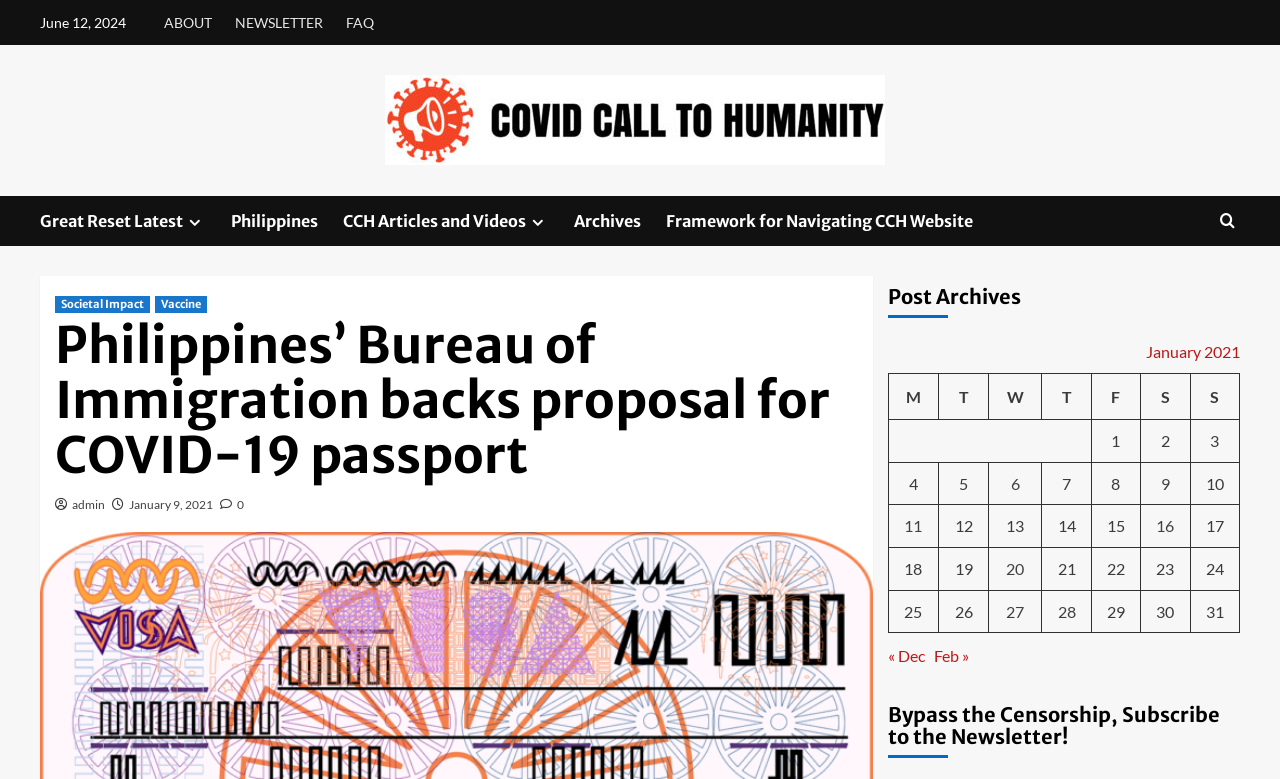Identify and generate the primary title of the webpage.

Philippines’ Bureau of Immigration backs proposal for COVID-19 passport